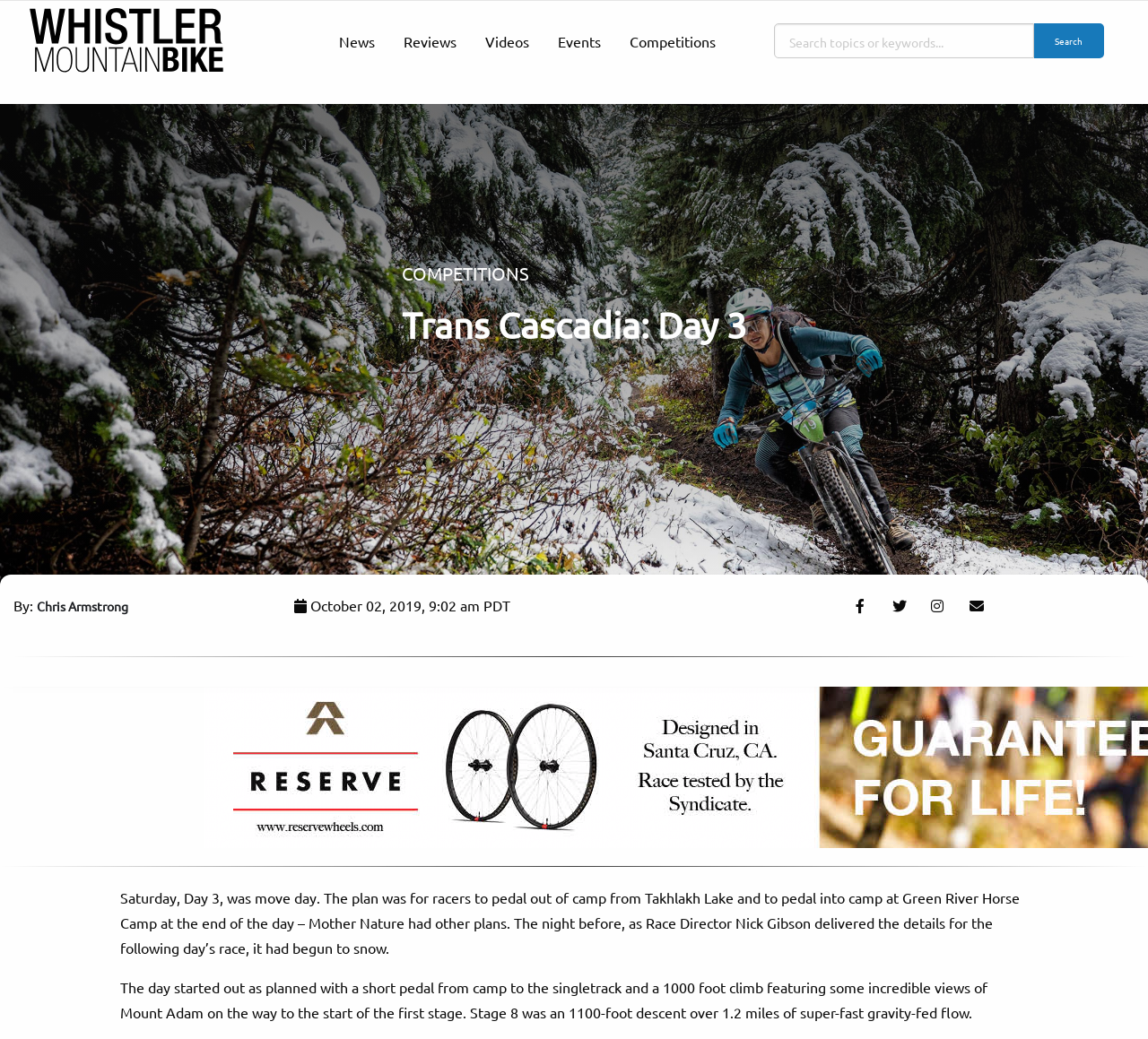Identify and provide the title of the webpage.

Trans Cascadia: Day 3